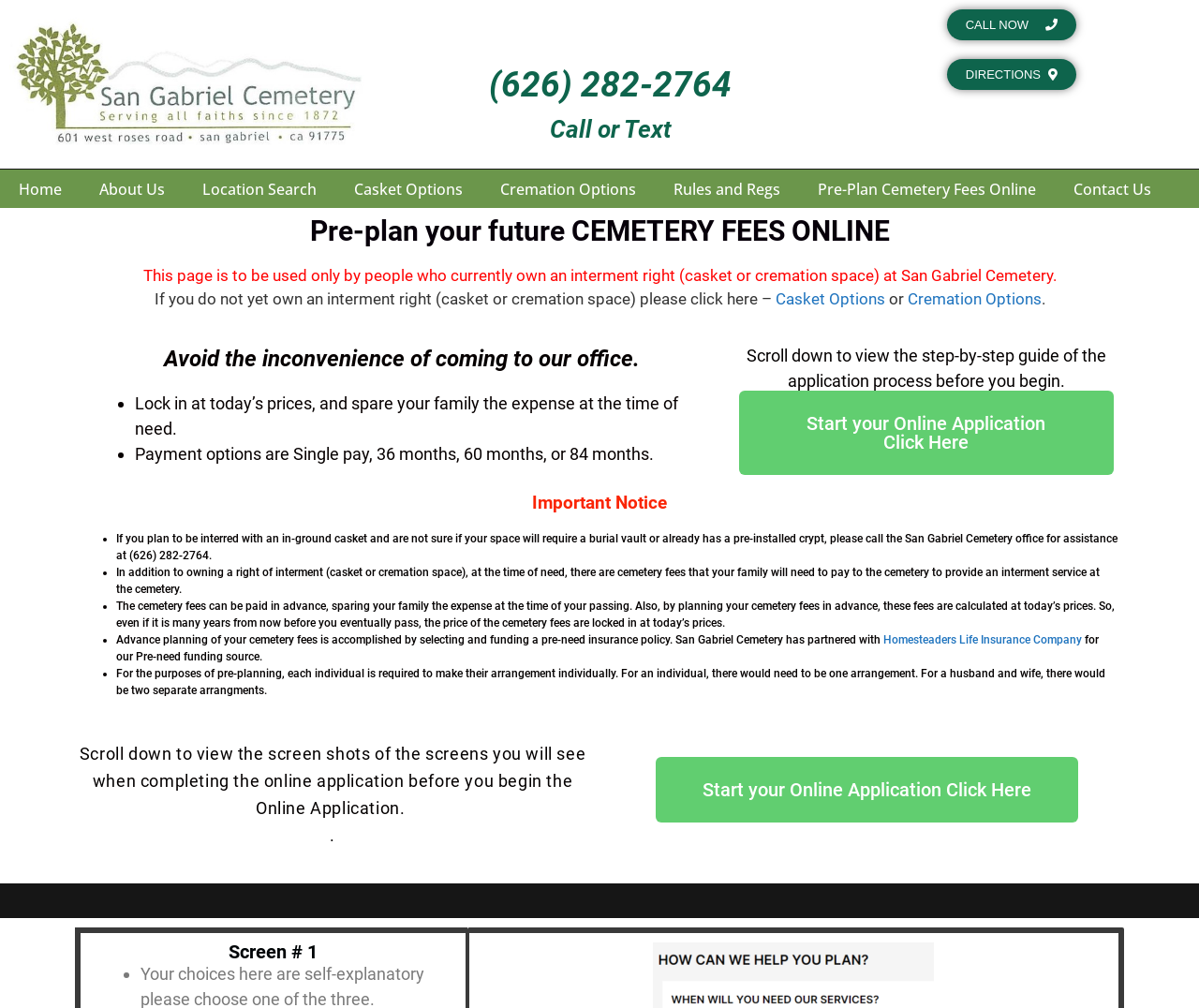How many payment options are available?
Please respond to the question with a detailed and thorough explanation.

The payment options are listed in the section 'Lock in at today’s prices, and spare your family the expense at the time of need.' as Single pay, 36 months, 60 months, or 84 months.